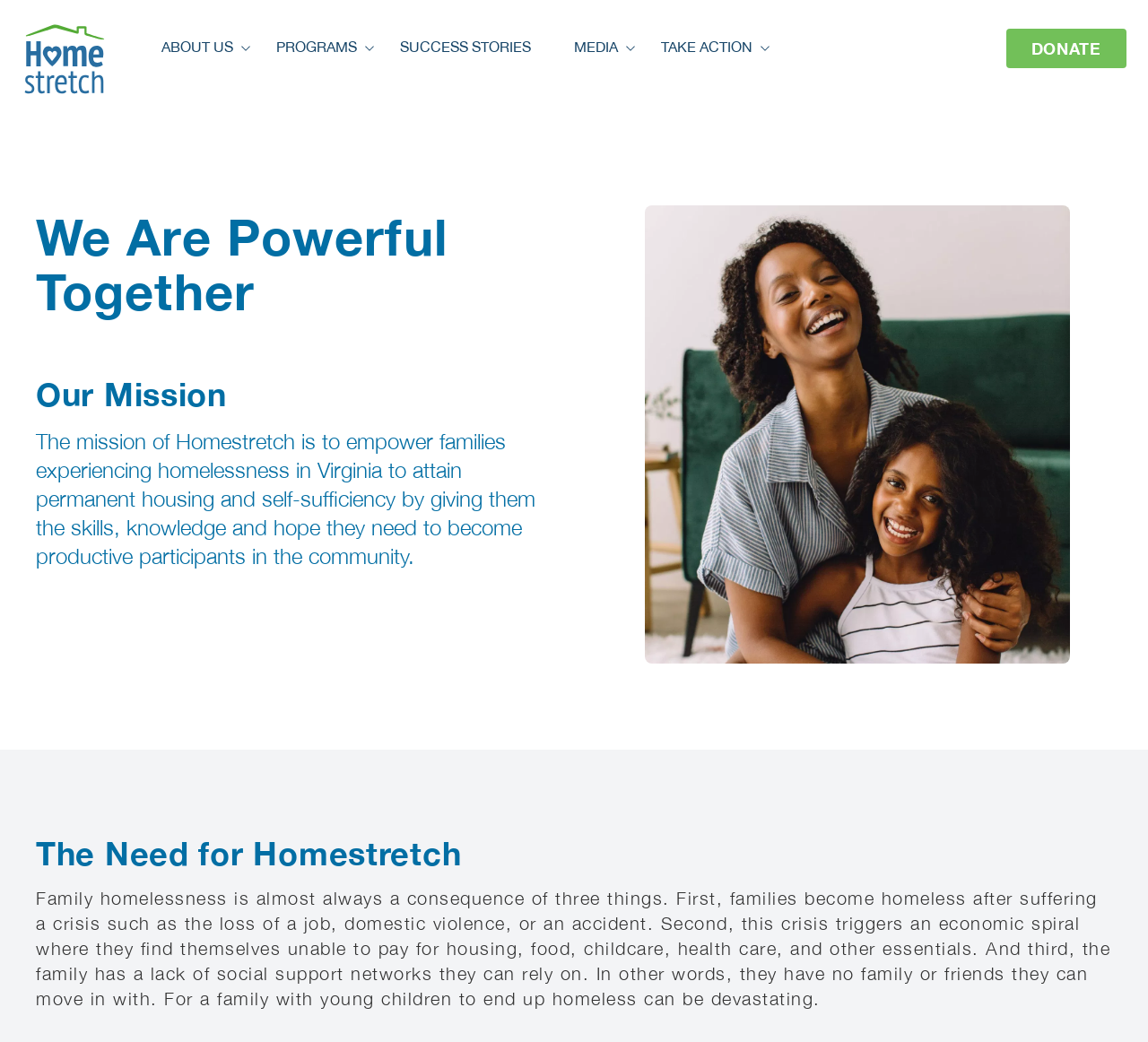Please identify the bounding box coordinates of the clickable element to fulfill the following instruction: "View 'Programs'". The coordinates should be four float numbers between 0 and 1, i.e., [left, top, right, bottom].

[0.241, 0.035, 0.311, 0.055]